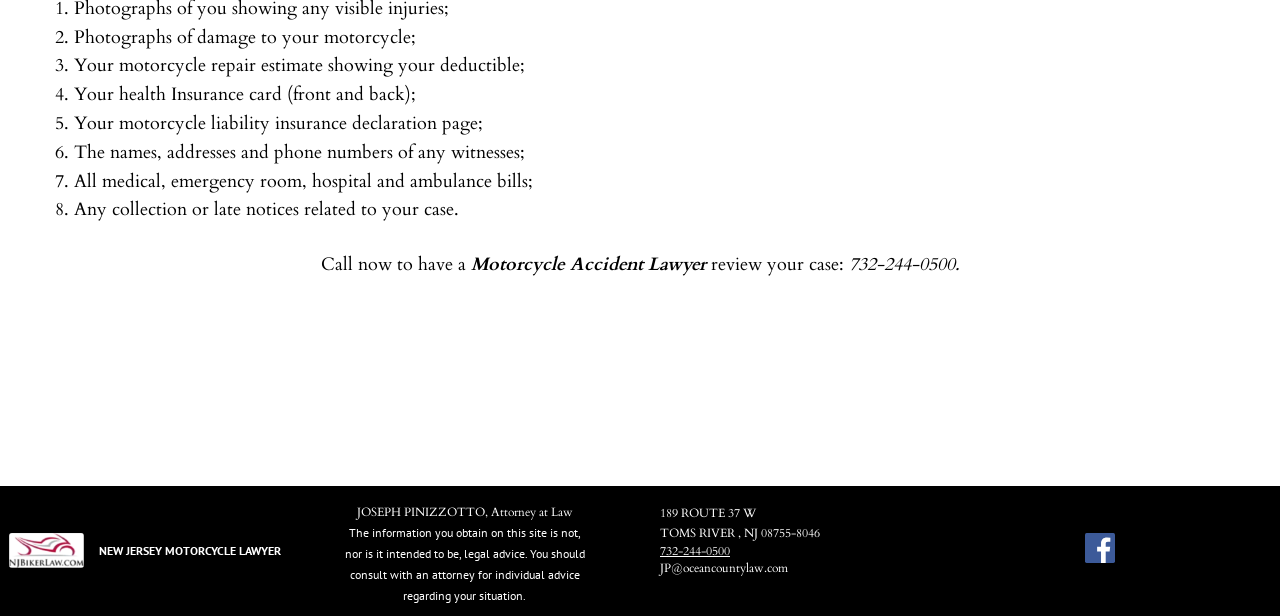What is the address of the law office?
Using the details from the image, give an elaborate explanation to answer the question.

I found the address by examining the text elements on the webpage. I saw a series of text elements that formed a complete address, including the street address, city, state, and zip code.